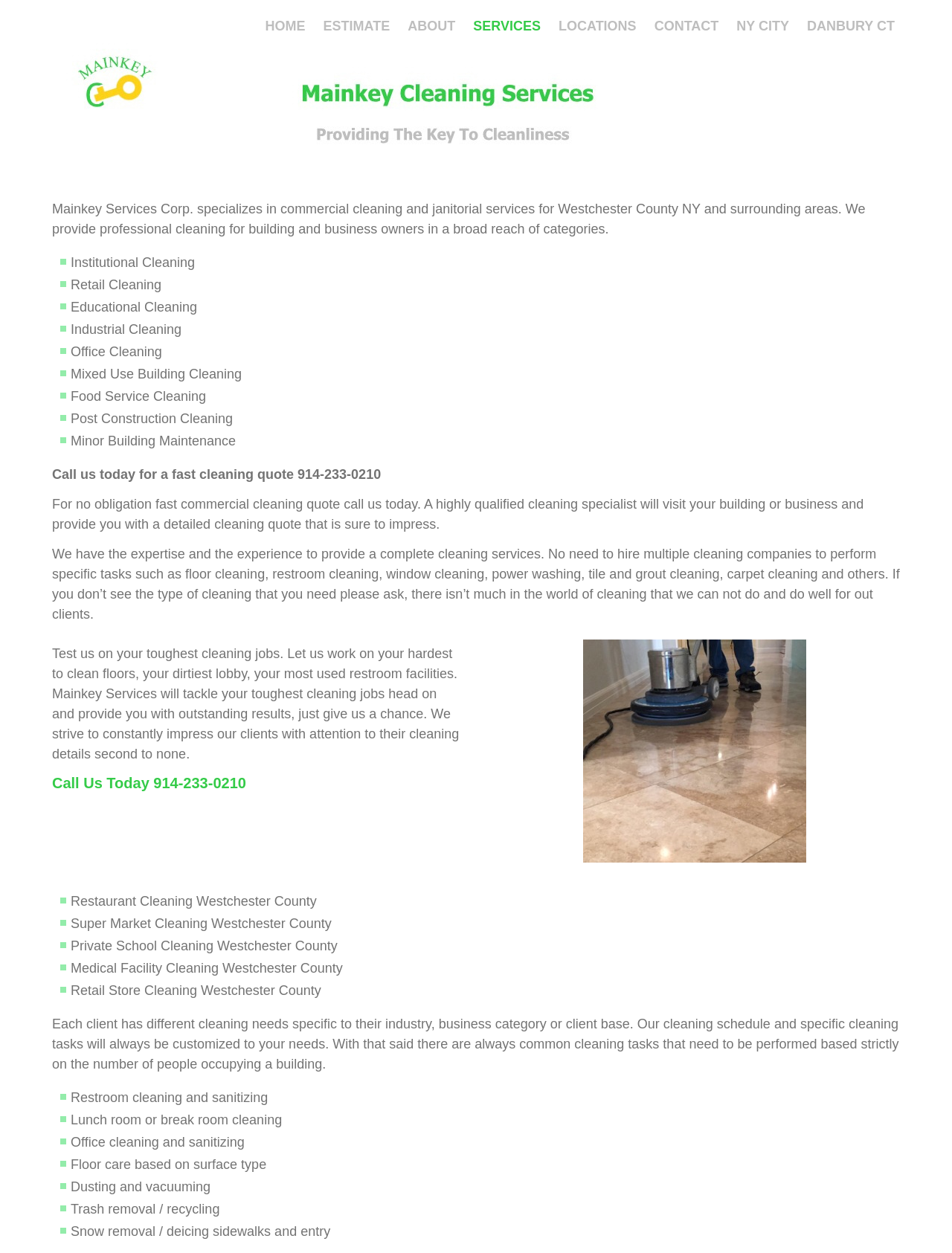Given the element description Danbury CT, predict the bounding box coordinates for the UI element in the webpage screenshot. The format should be (top-left x, top-left y, bottom-right x, bottom-right y), and the values should be between 0 and 1.

[0.838, 0.012, 0.949, 0.03]